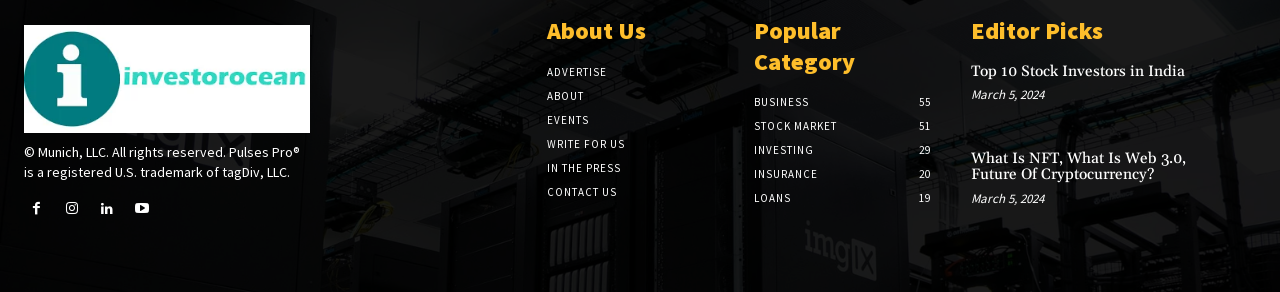Please give a one-word or short phrase response to the following question: 
What is the name of the registered U.S. trademark?

Pulses Pro